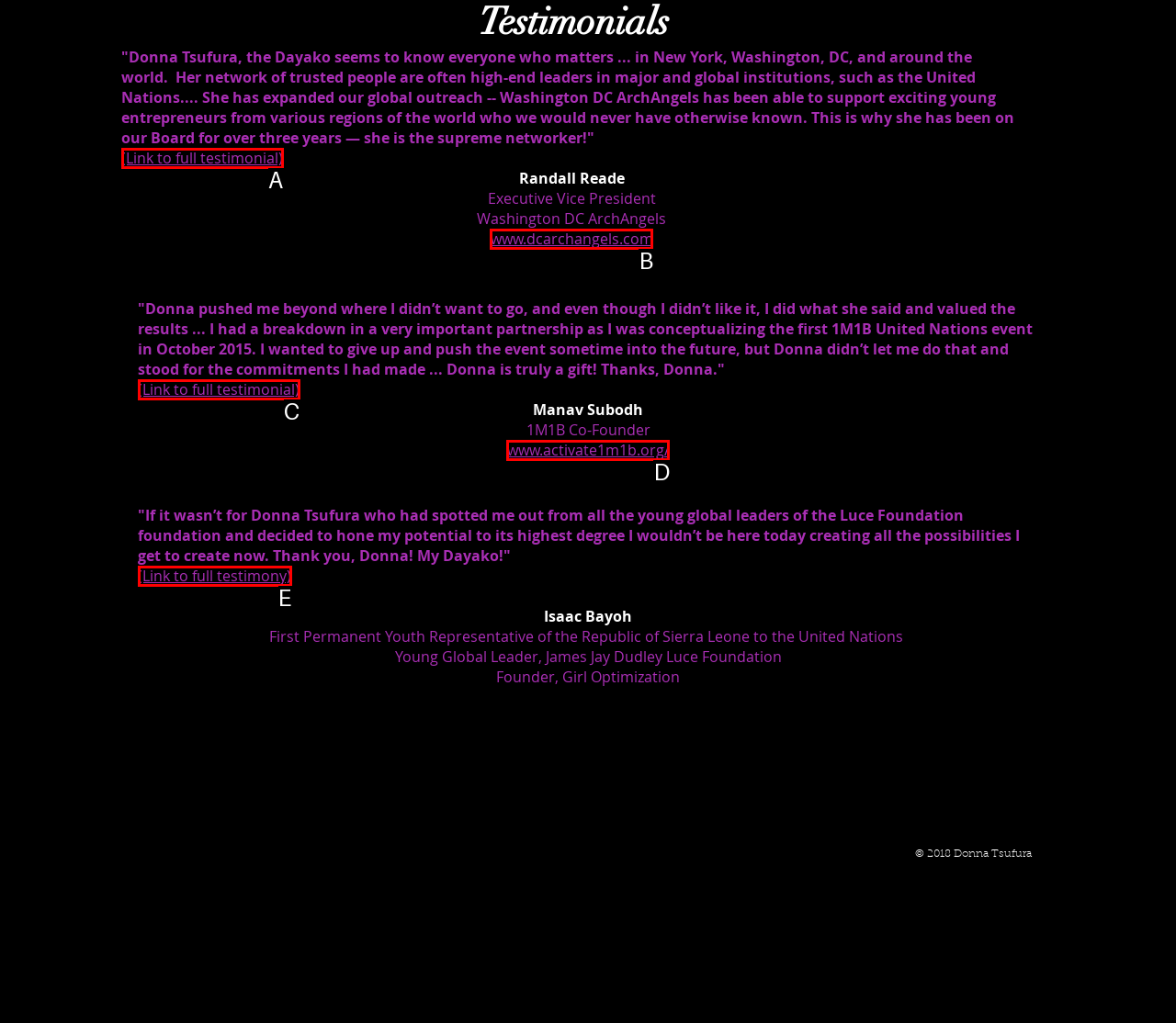Given the description: www.activate1m1b.org/, identify the HTML element that corresponds to it. Respond with the letter of the correct option.

D